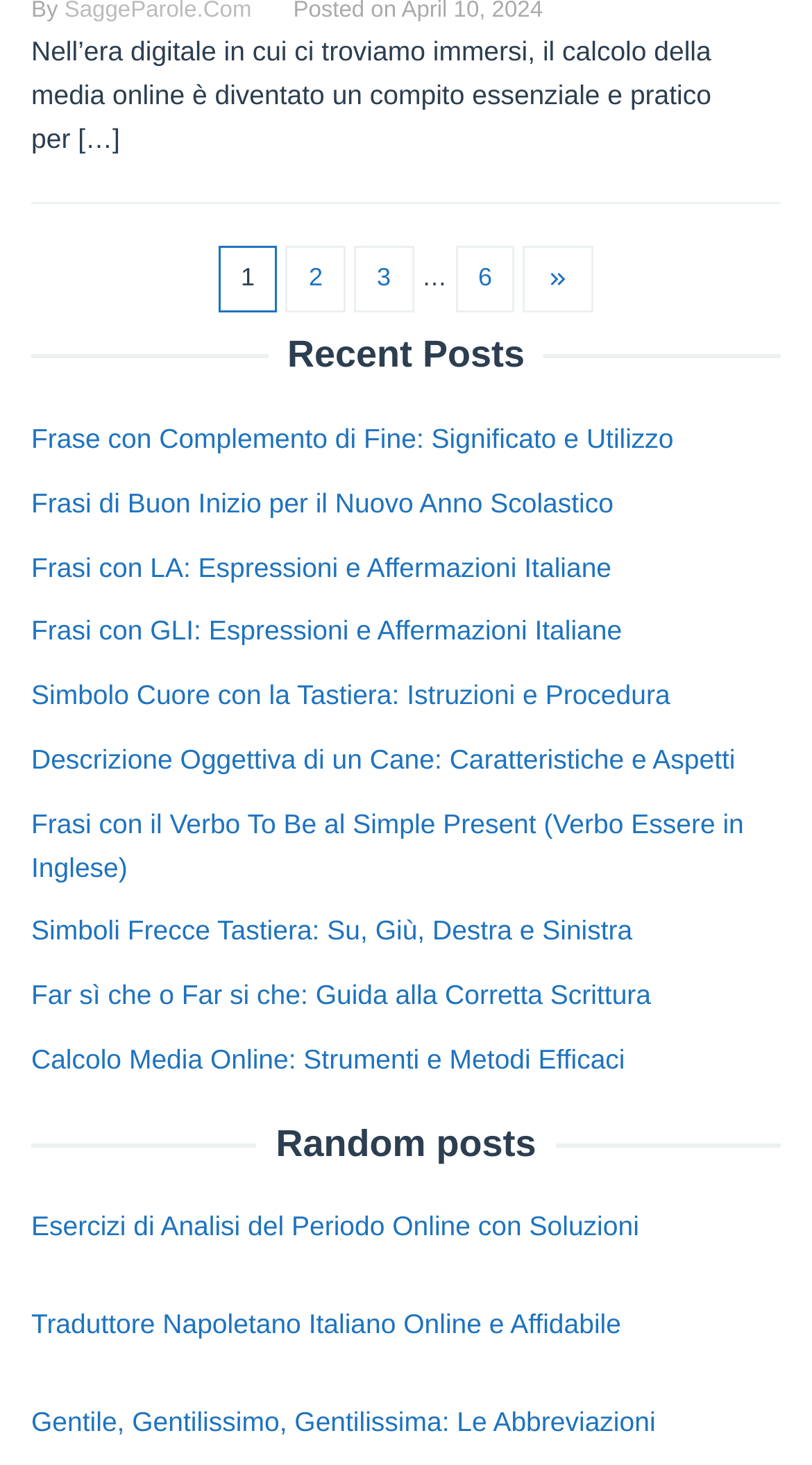Based on the image, please respond to the question with as much detail as possible:
What is the title of the last link?

The last link is located at the bottom of the webpage, under the 'Random posts' section. The text of the link is 'Gentile, Gentilissimo, Gentilissima: Le Abbreviazioni', which suggests that the title of the link is about the abbreviations of gentle, very gentle, and most gentle in Italian language.